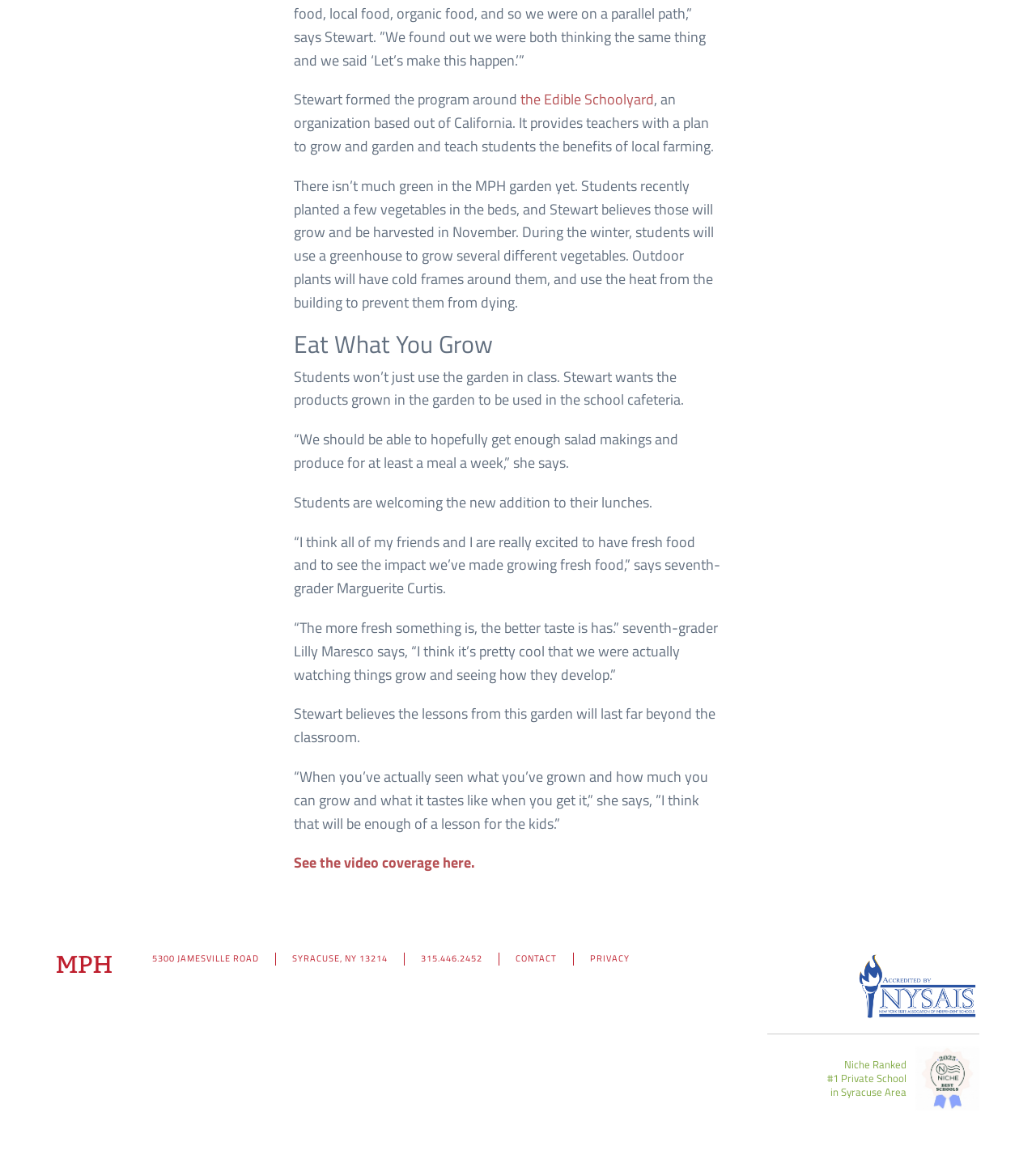What is the name of the school?
Please provide a comprehensive answer based on the details in the screenshot.

I found the answer by looking at the link element with the text 'Manlius Pebble Hill School' and an image with the same name, which suggests that it is the name of the school.